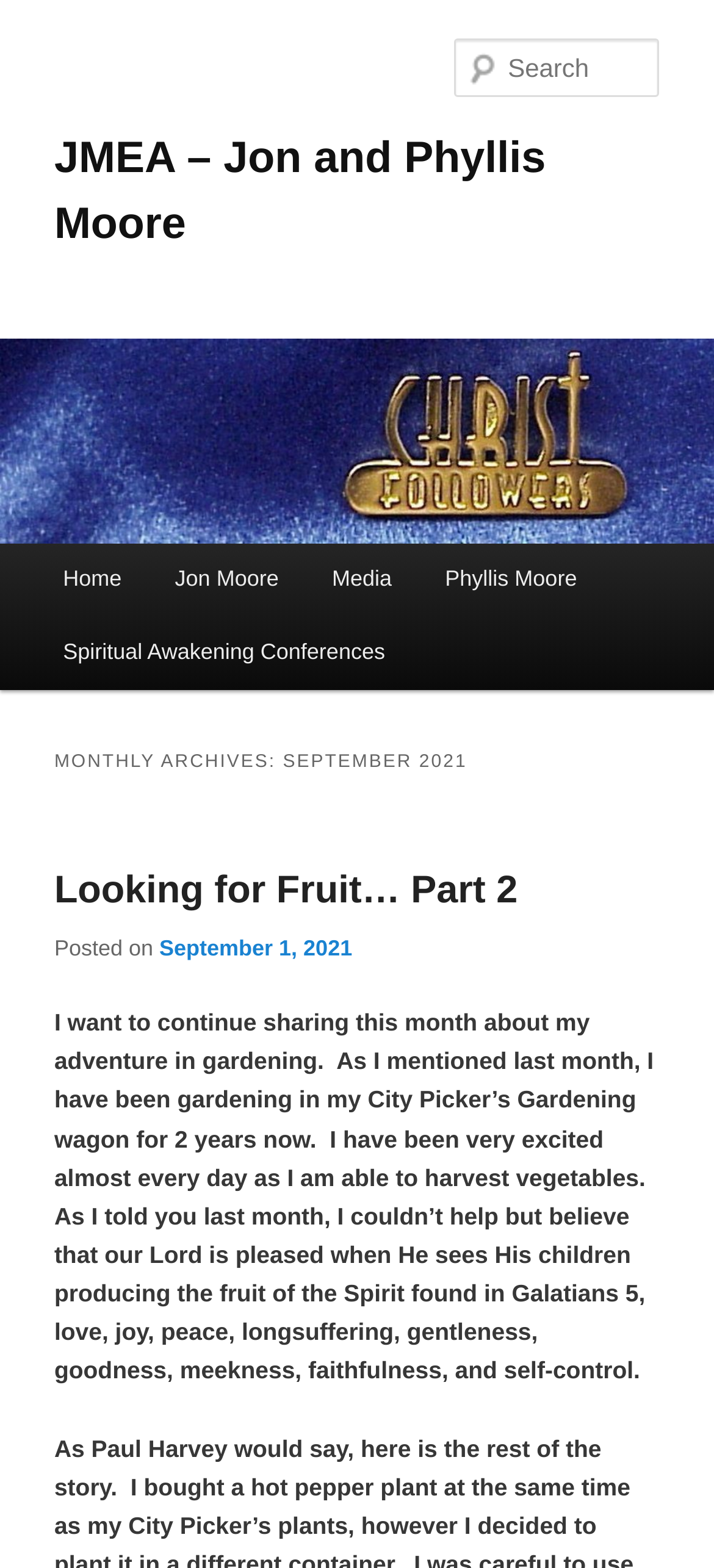Provide a brief response to the question below using one word or phrase:
What is the author of the first article talking about?

Gardening and spiritual growth